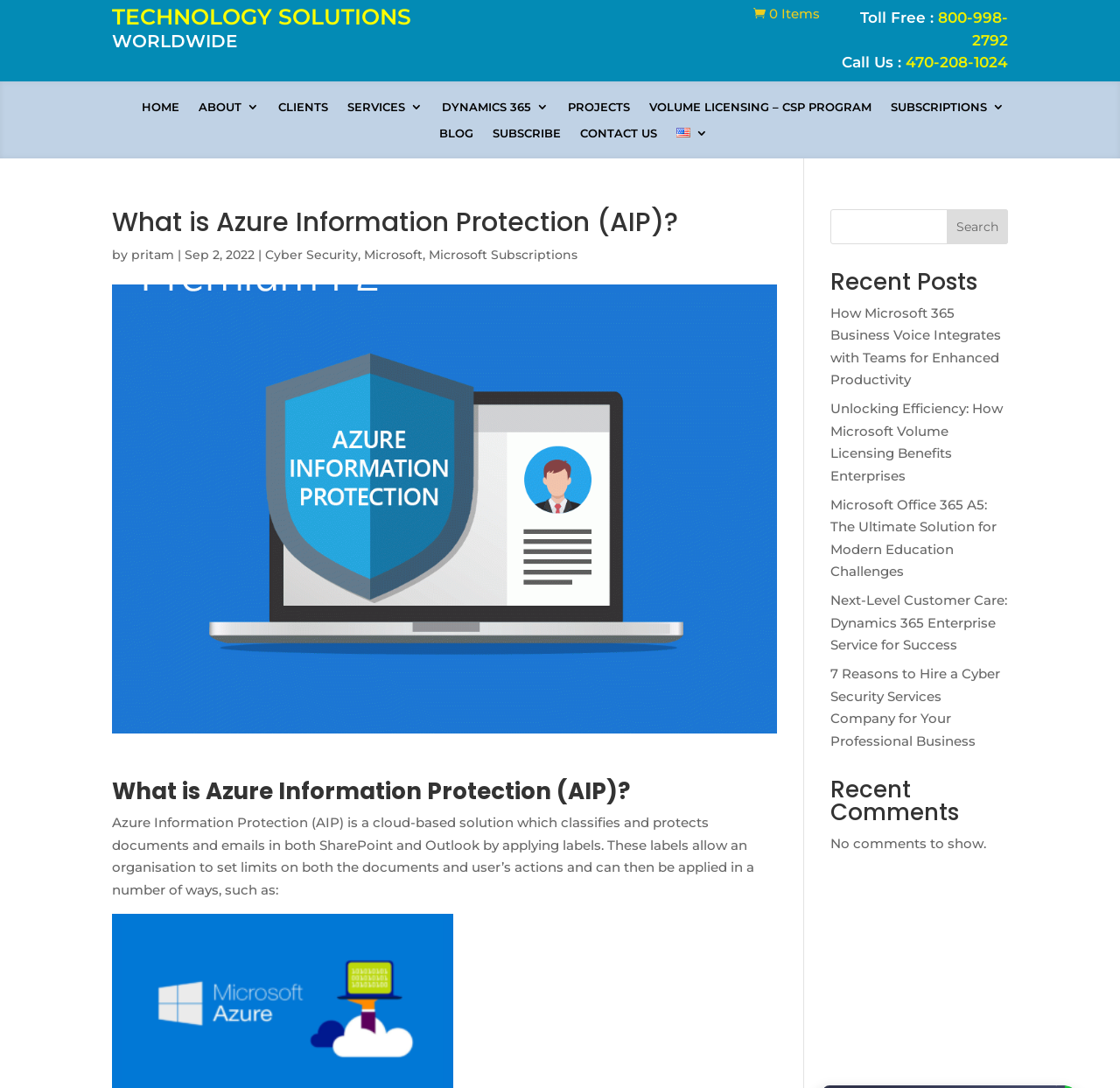Answer the question below with a single word or a brief phrase: 
What is the topic of the article on Azure Information Protection?

Cyber Security